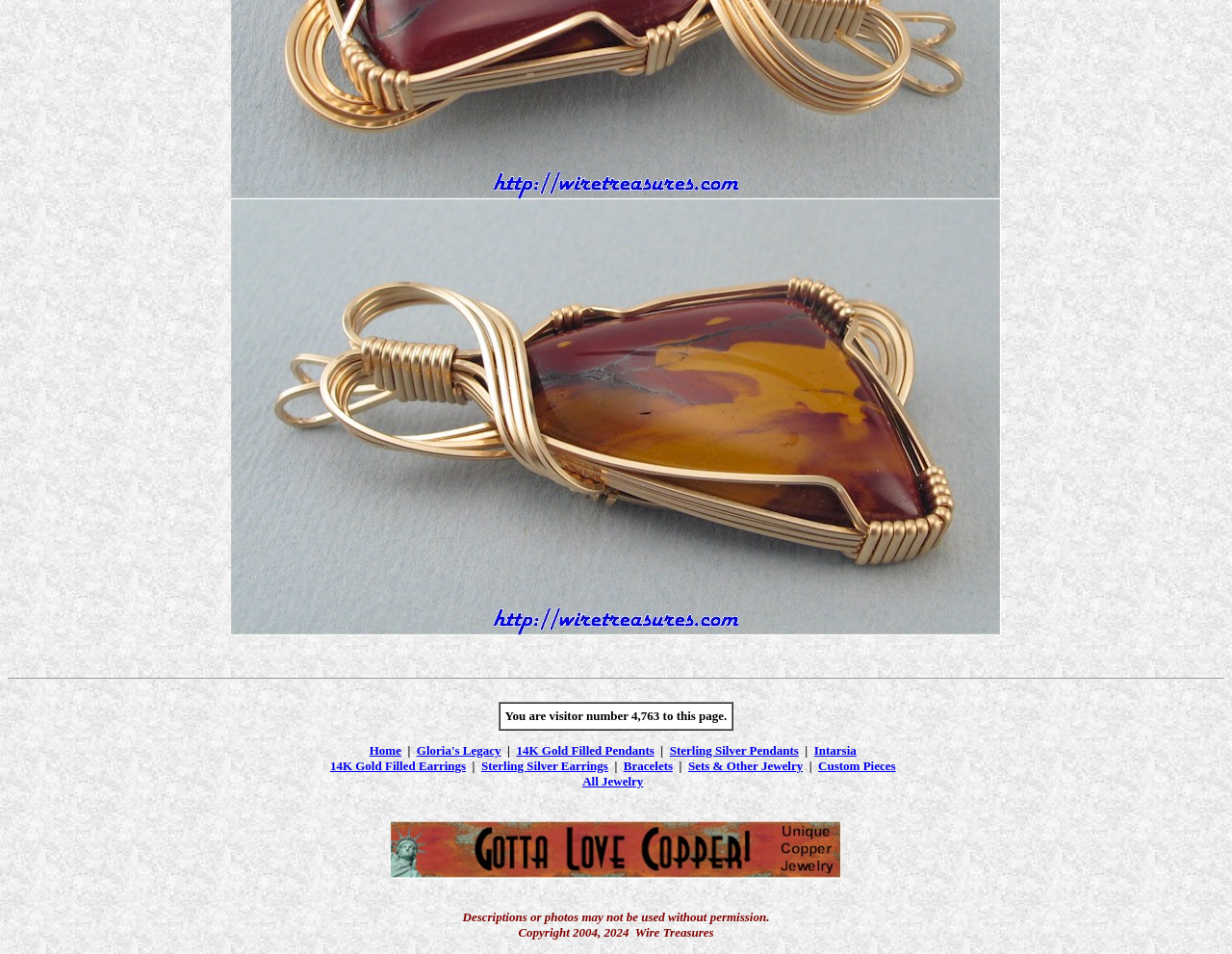Given the description "Intarsia", determine the bounding box of the corresponding UI element.

[0.661, 0.779, 0.695, 0.794]